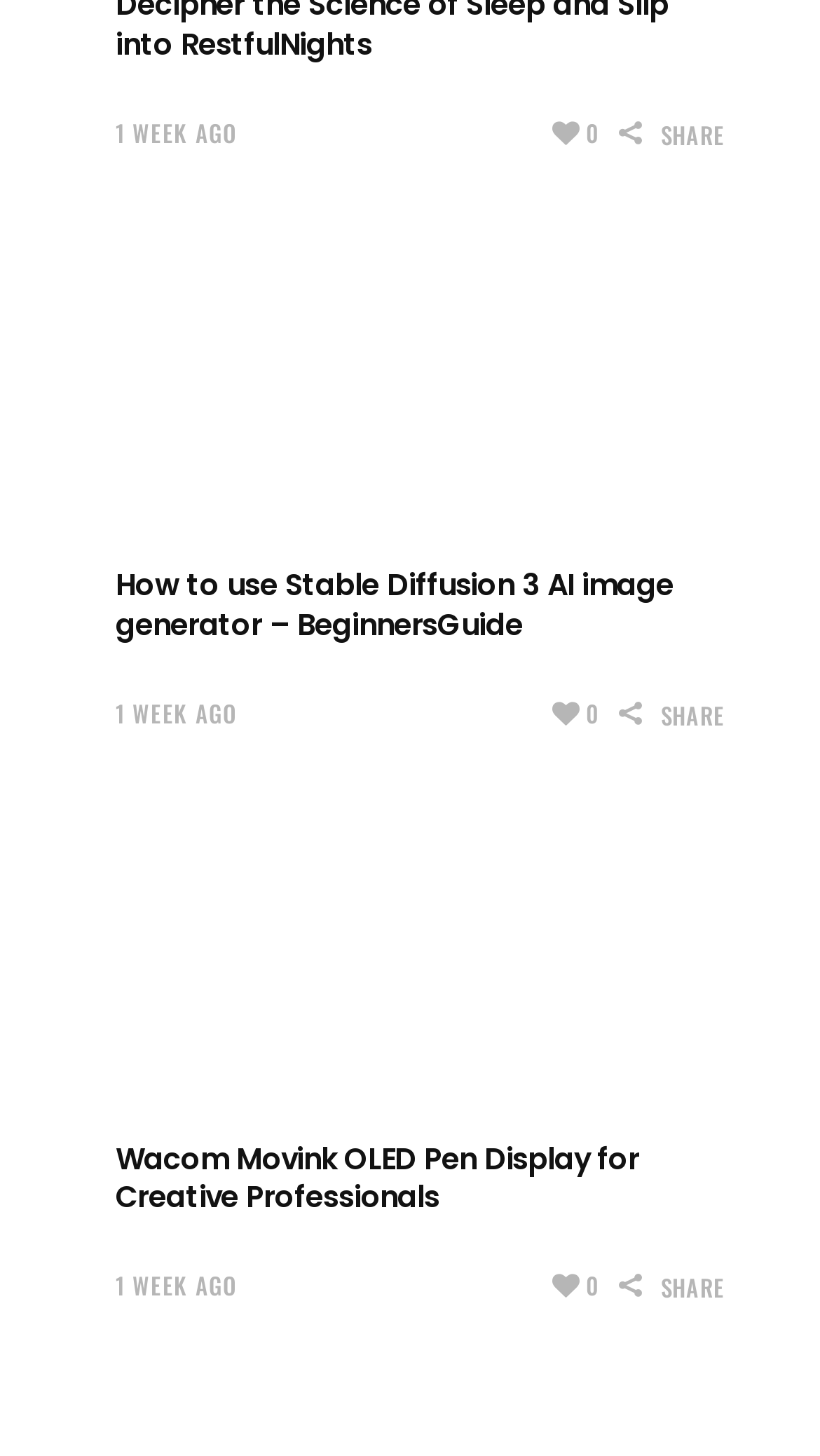Identify the bounding box coordinates of the clickable region required to complete the instruction: "View the article about Stable Diffusion 3 AI image generator". The coordinates should be given as four float numbers within the range of 0 and 1, i.e., [left, top, right, bottom].

[0.141, 0.121, 0.885, 0.36]